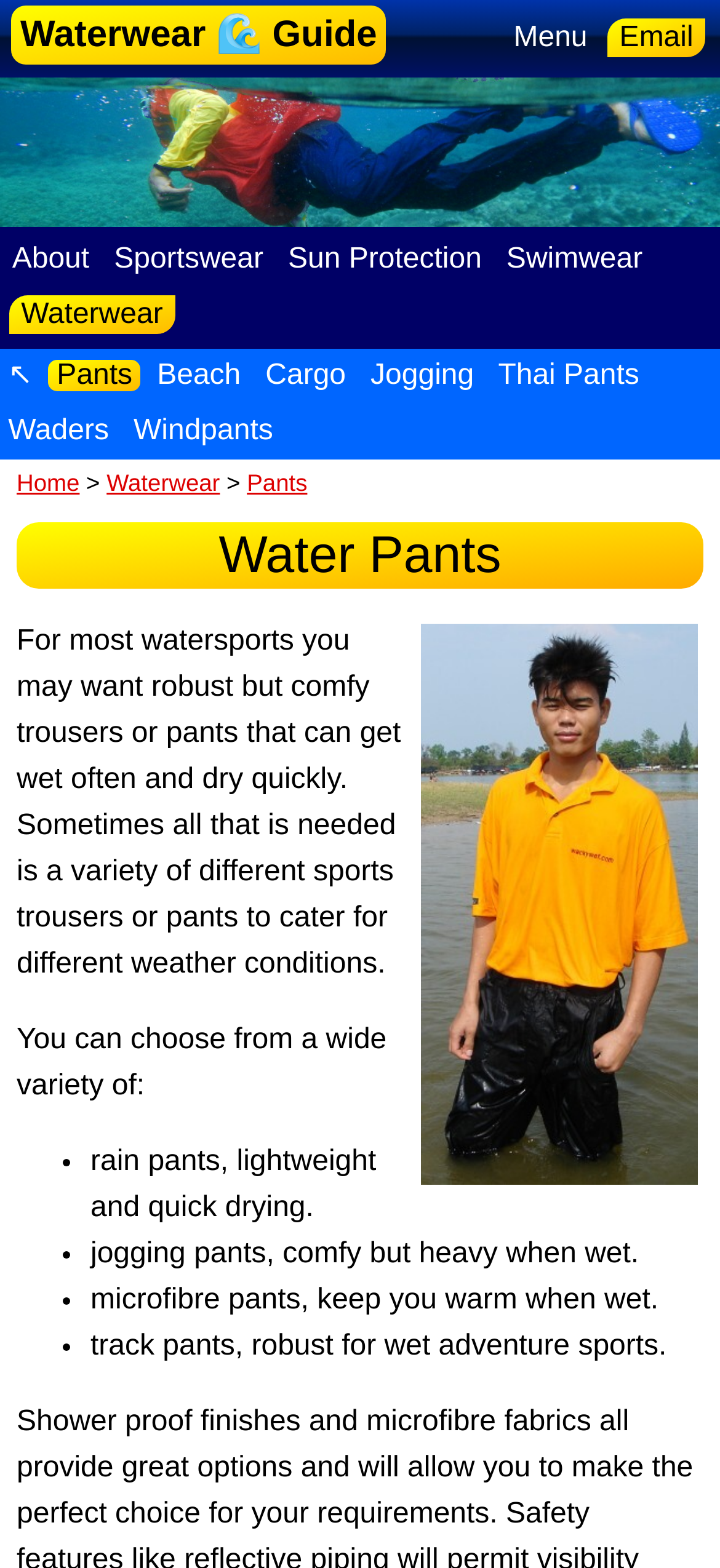Predict the bounding box coordinates of the UI element that matches this description: "Waterwear 🌊 Guide". The coordinates should be in the format [left, top, right, bottom] with each value between 0 and 1.

[0.015, 0.004, 0.536, 0.041]